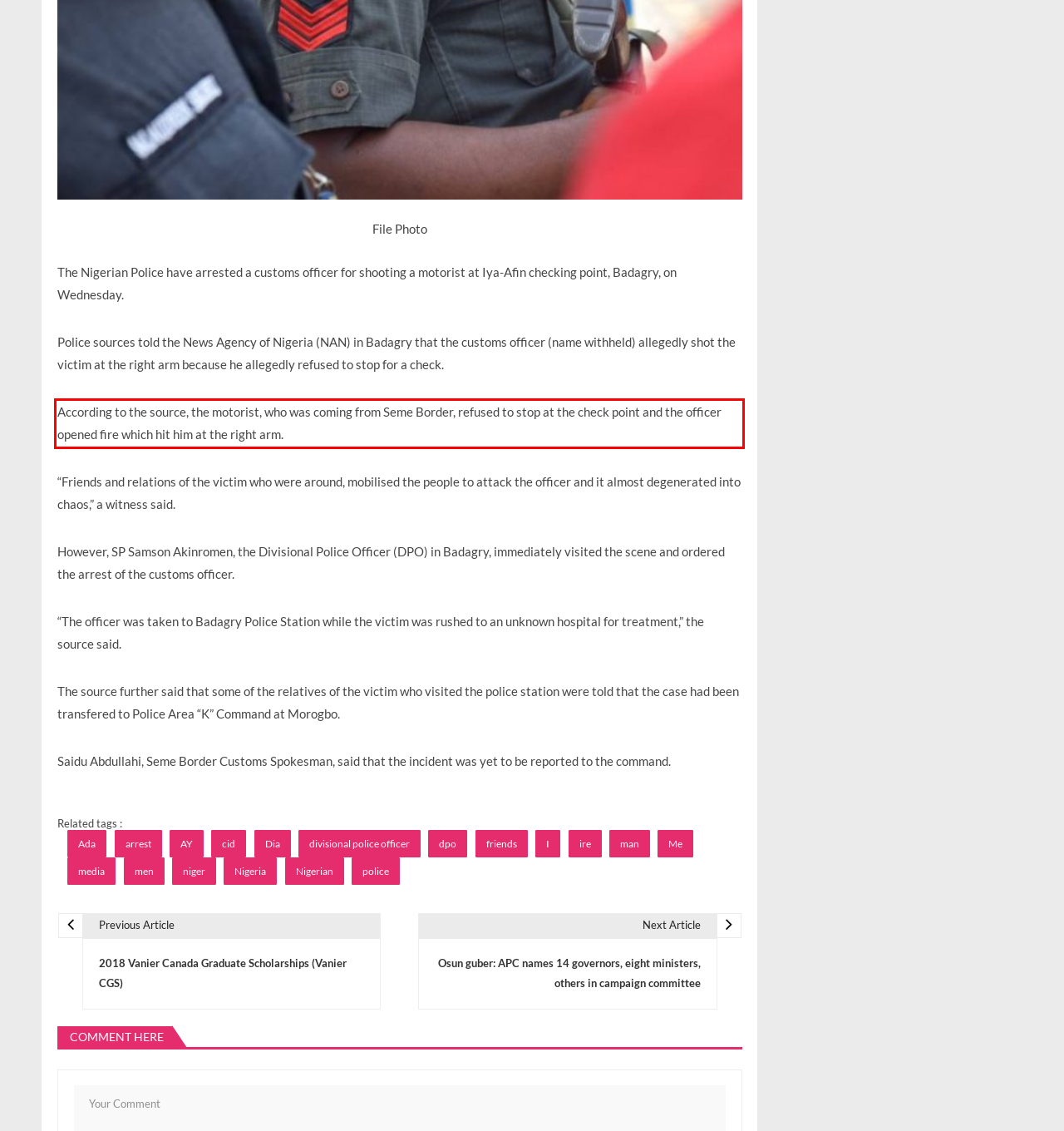Given a screenshot of a webpage with a red bounding box, extract the text content from the UI element inside the red bounding box.

According to the source, the motorist, who was coming from Seme Border, refused to stop at the check point and the officer opened fire which hit him at the right arm.